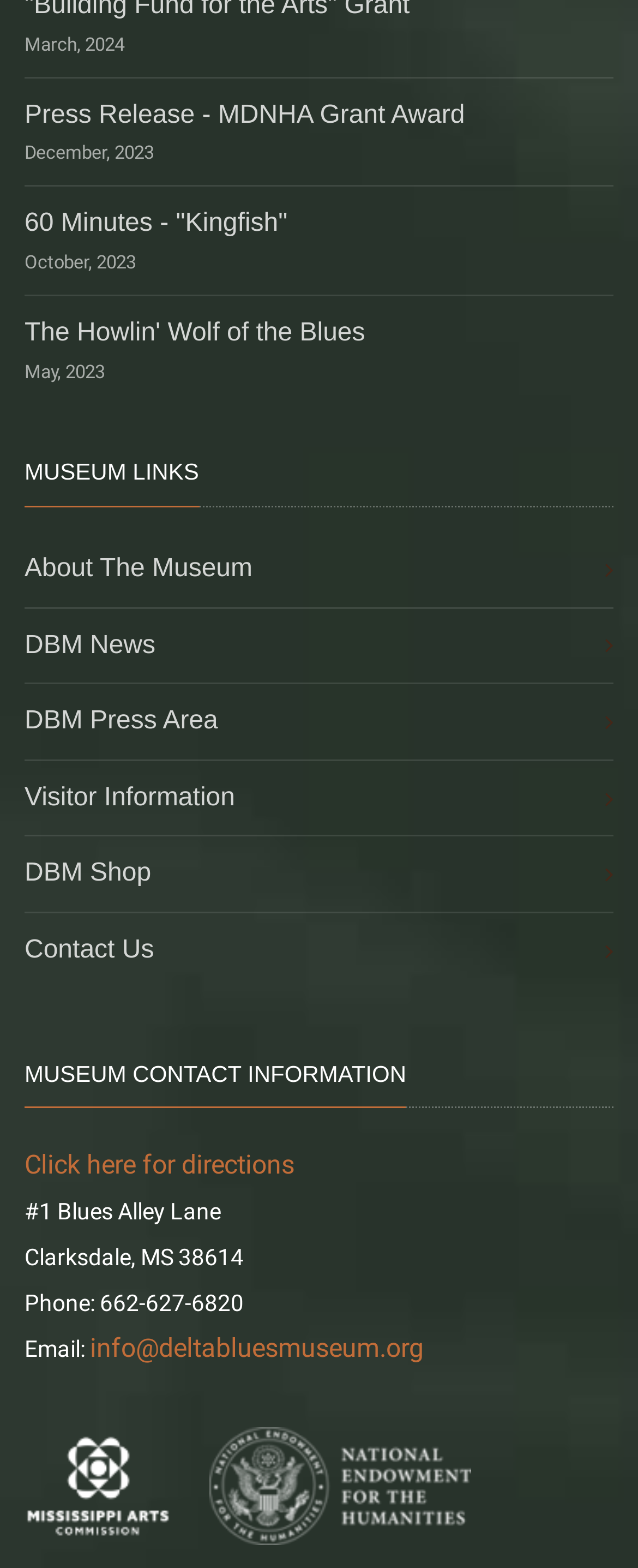What is the phone number of the museum?
Can you provide an in-depth and detailed response to the question?

I found the phone number of the museum by looking at the contact information section, which is below the museum links section. The phone number is listed as 'Phone: 662-627-6820'.